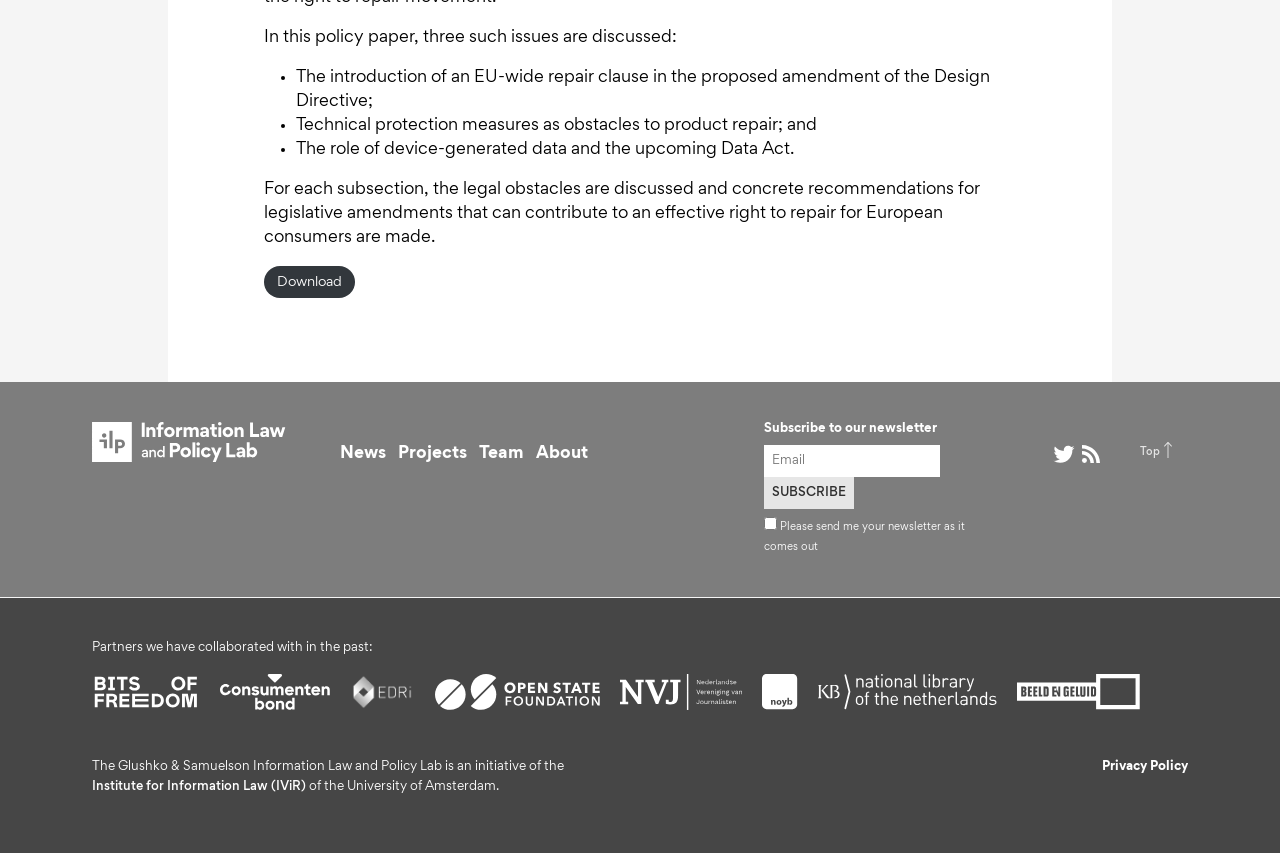Using the element description: "alt="Nederlandse Vereniging van Journalisten"", determine the bounding box coordinates for the specified UI element. The coordinates should be four float numbers between 0 and 1, [left, top, right, bottom].

[0.484, 0.821, 0.579, 0.835]